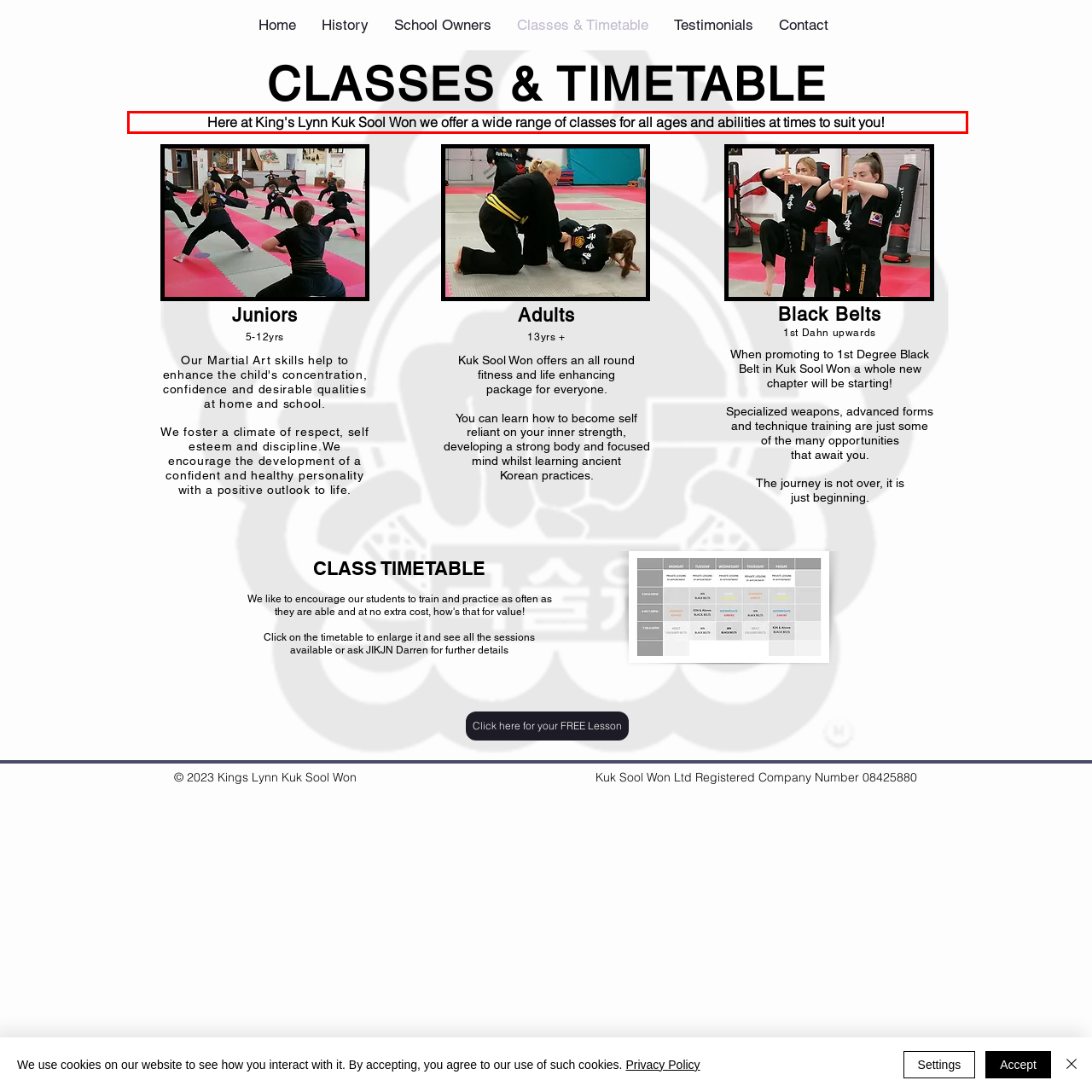You are given a screenshot of a webpage with a UI element highlighted by a red bounding box. Please perform OCR on the text content within this red bounding box.

Here at King's Lynn Kuk Sool Won we offer a wide range of classes for all ages and abilities at times to suit you!